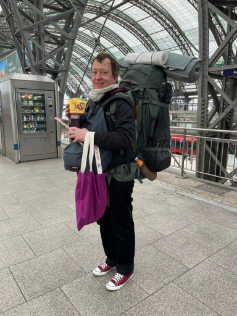What is Jan holding in one hand?
Please ensure your answer to the question is detailed and covers all necessary aspects.

The caption states that Jan is holding a warm beverage, possibly coffee, in one hand, which implies that he is preparing for his journey ahead.